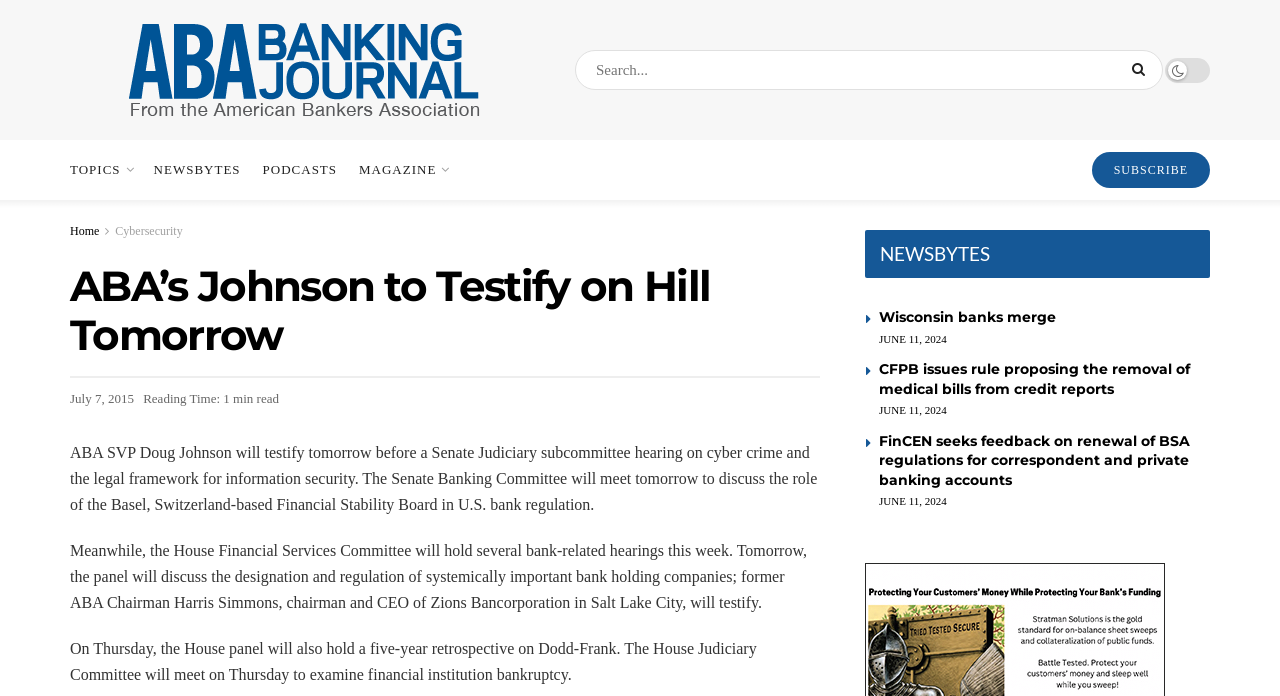Using the element description: "name="s" placeholder="Search..."", determine the bounding box coordinates. The coordinates should be in the format [left, top, right, bottom], with values between 0 and 1.

[0.449, 0.072, 0.909, 0.129]